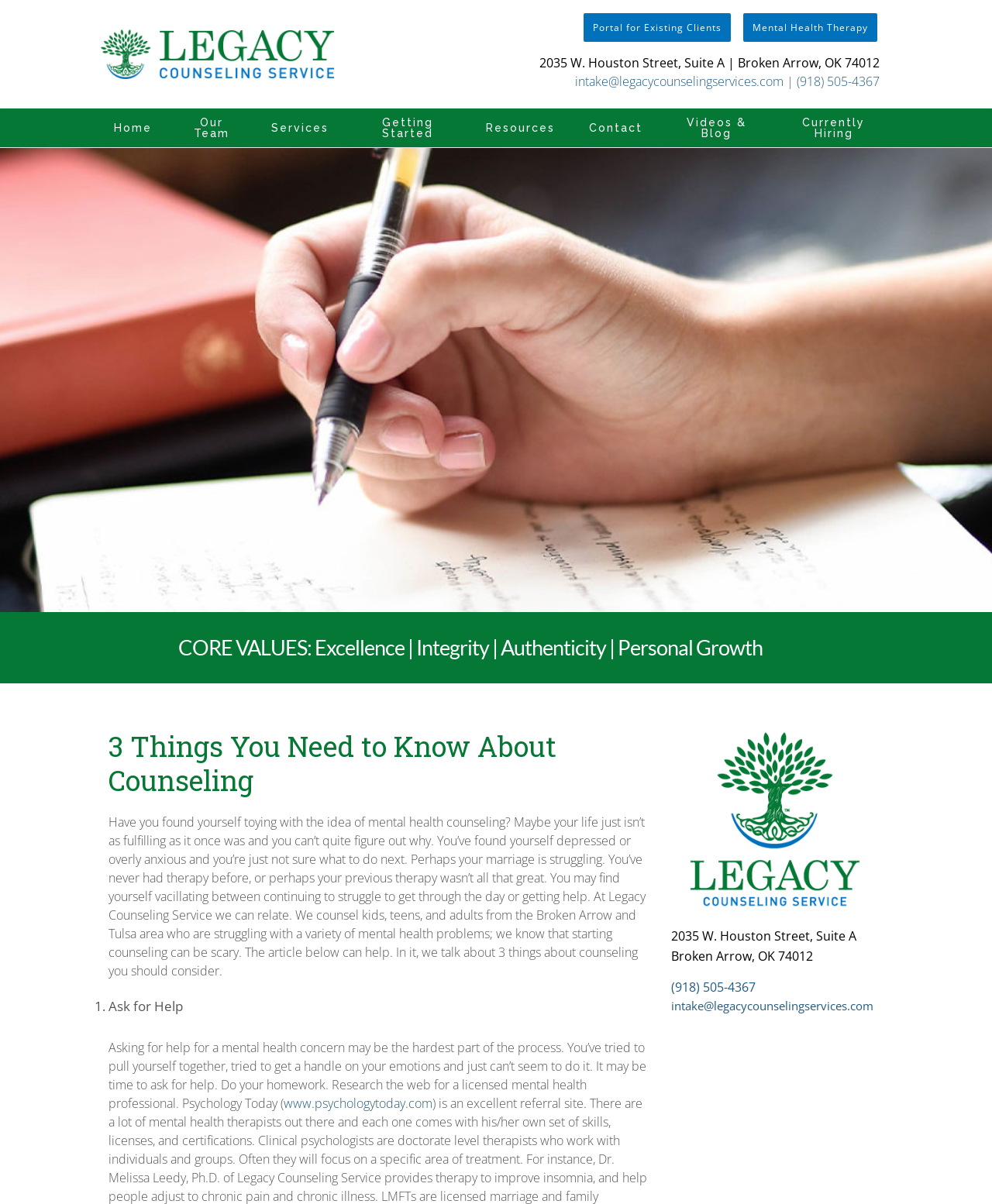What is the address of Legacy Counseling Service?
Could you please answer the question thoroughly and with as much detail as possible?

I found the address by looking at the static text elements on the webpage, specifically the one with the bounding box coordinates [0.544, 0.044, 0.887, 0.058] and another one with coordinates [0.677, 0.77, 0.863, 0.784] in the primary sidebar section.